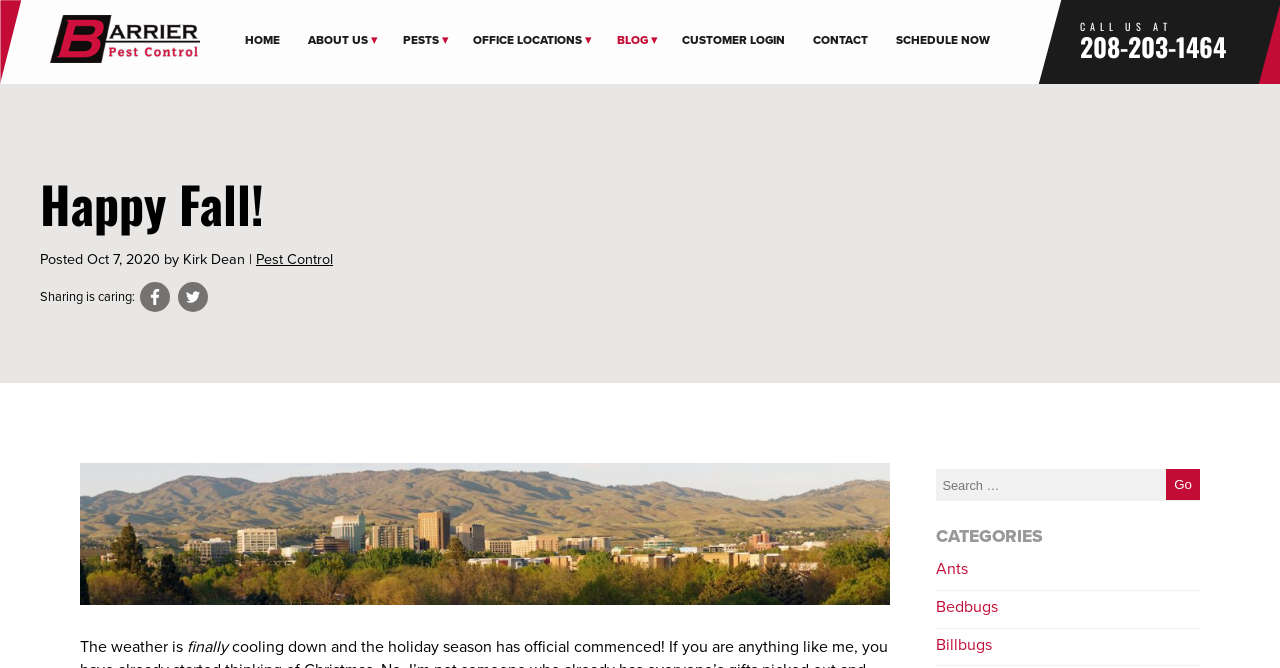How many categories are listed?
Kindly offer a detailed explanation using the data available in the image.

The categories can be found in the section below the search bar, which includes 'Ants', 'Bedbugs', and 'Billbugs'.